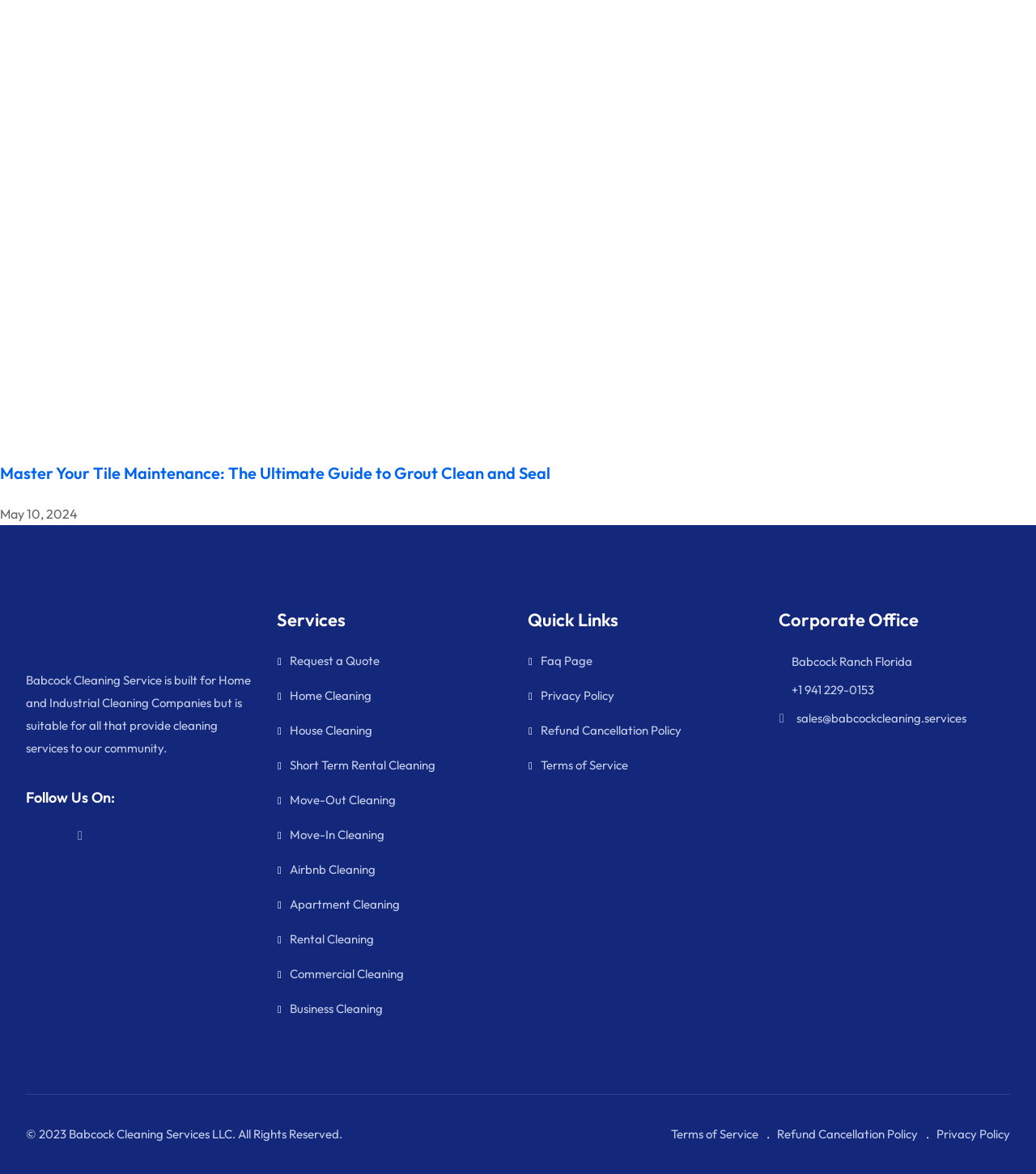Identify the bounding box coordinates necessary to click and complete the given instruction: "Read the Terms of Service".

[0.648, 0.959, 0.732, 0.972]